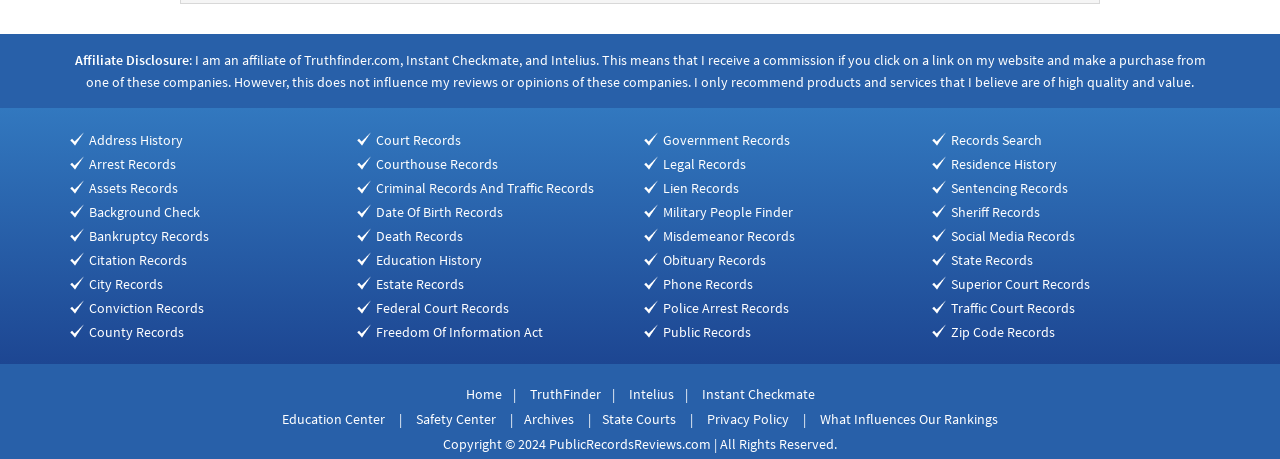What is the affiliate disclosure about?
Can you offer a detailed and complete answer to this question?

The affiliate disclosure is about the website owner receiving a commission if a user clicks on a link and makes a purchase from one of the affiliated companies, which are Truthfinder.com, Instant Checkmate, and Intelius.